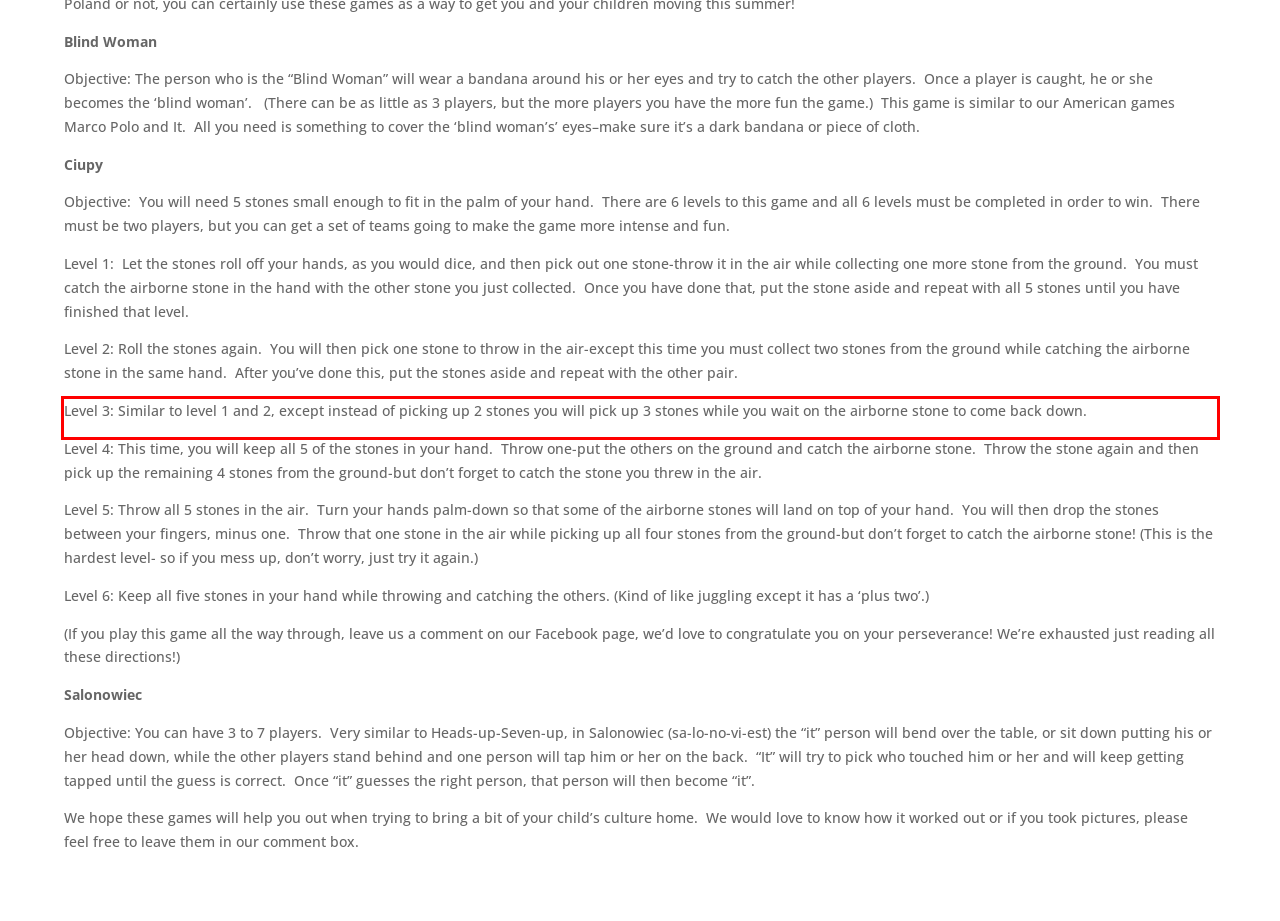Look at the webpage screenshot and recognize the text inside the red bounding box.

Level 3: Similar to level 1 and 2, except instead of picking up 2 stones you will pick up 3 stones while you wait on the airborne stone to come back down.